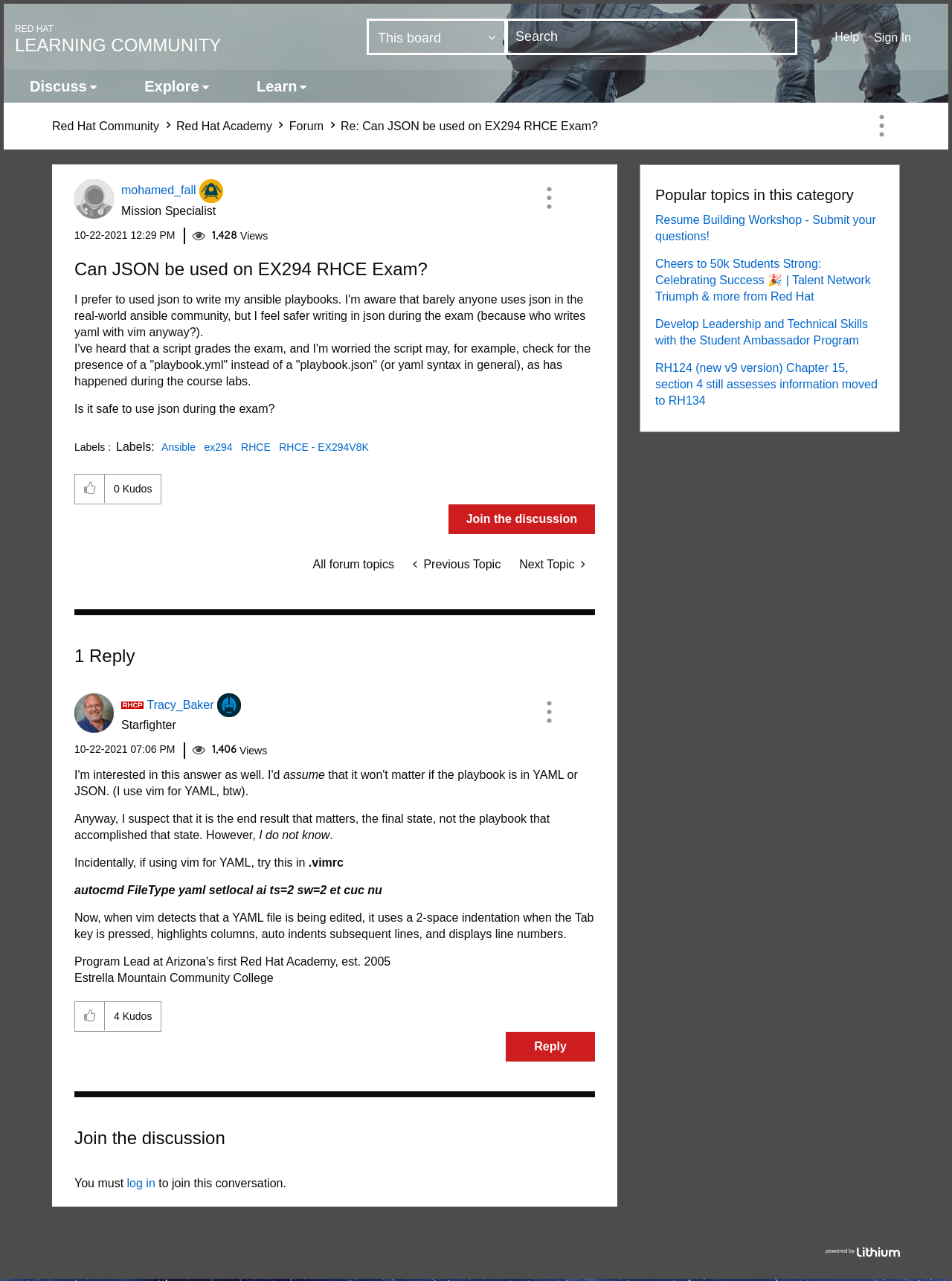Identify the bounding box coordinates for the region to click in order to carry out this instruction: "Reply to the comment". Provide the coordinates using four float numbers between 0 and 1, formatted as [left, top, right, bottom].

[0.531, 0.805, 0.625, 0.828]